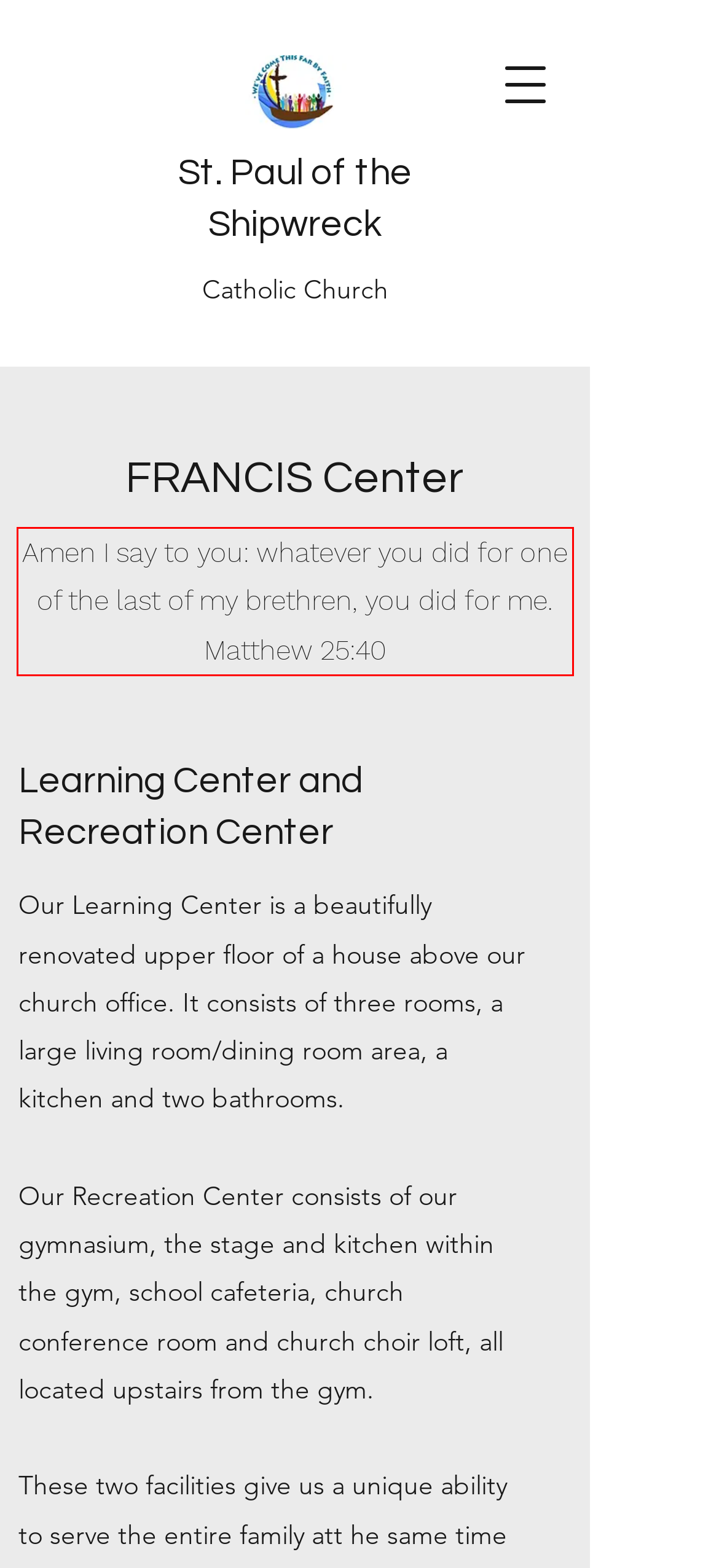You are provided with a screenshot of a webpage that includes a red bounding box. Extract and generate the text content found within the red bounding box.

Amen I say to you: whatever you did for one of the last of my brethren, you did for me. Matthew 25:40